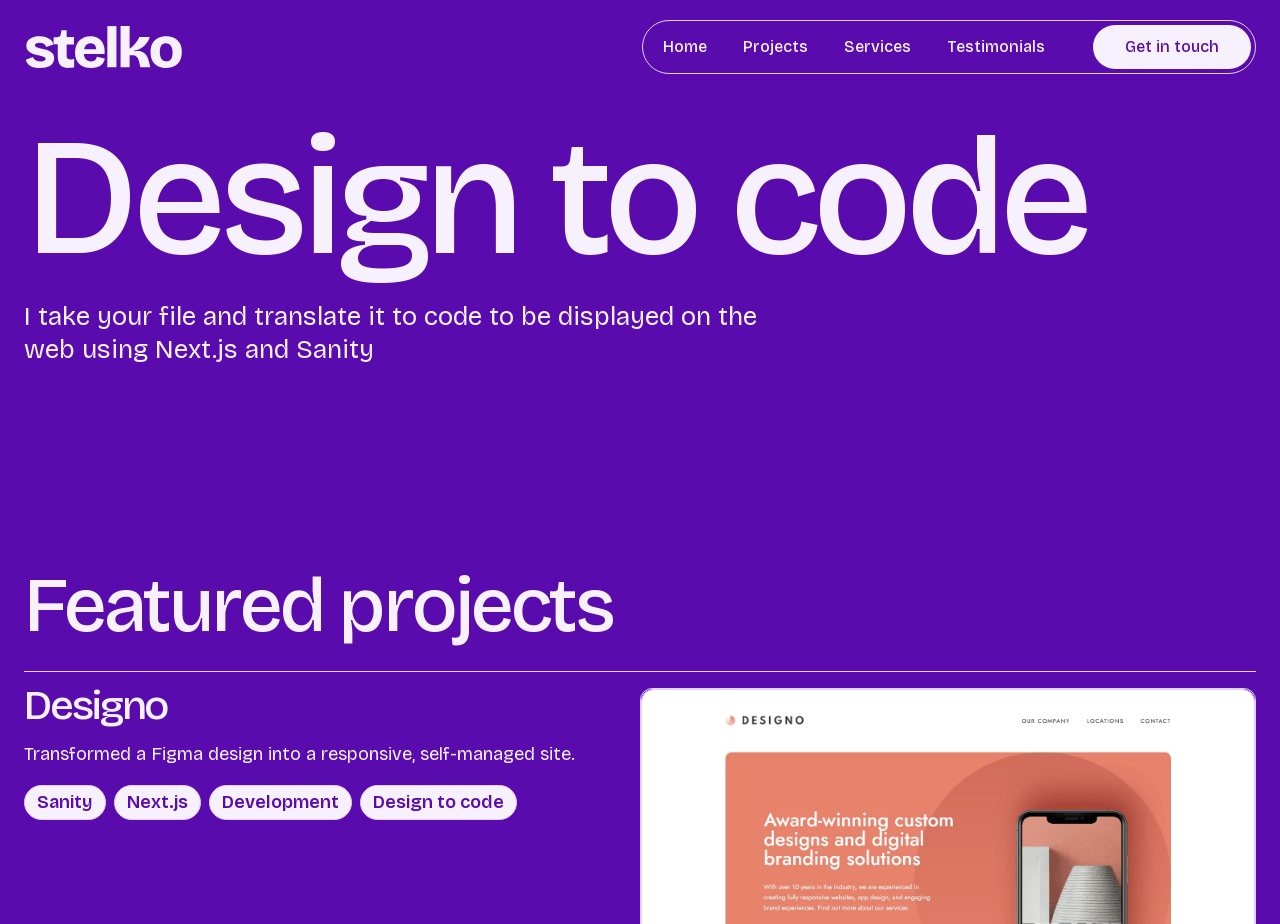Consider the image and give a detailed and elaborate answer to the question: 
What is the service provided by Stelko?

Based on the webpage, Stelko provides a 'Design to Code' service, which is evident from the heading 'Design to code' and the description 'I take your file and translate it to code to be displayed on the web using Next.js and Sanity'.